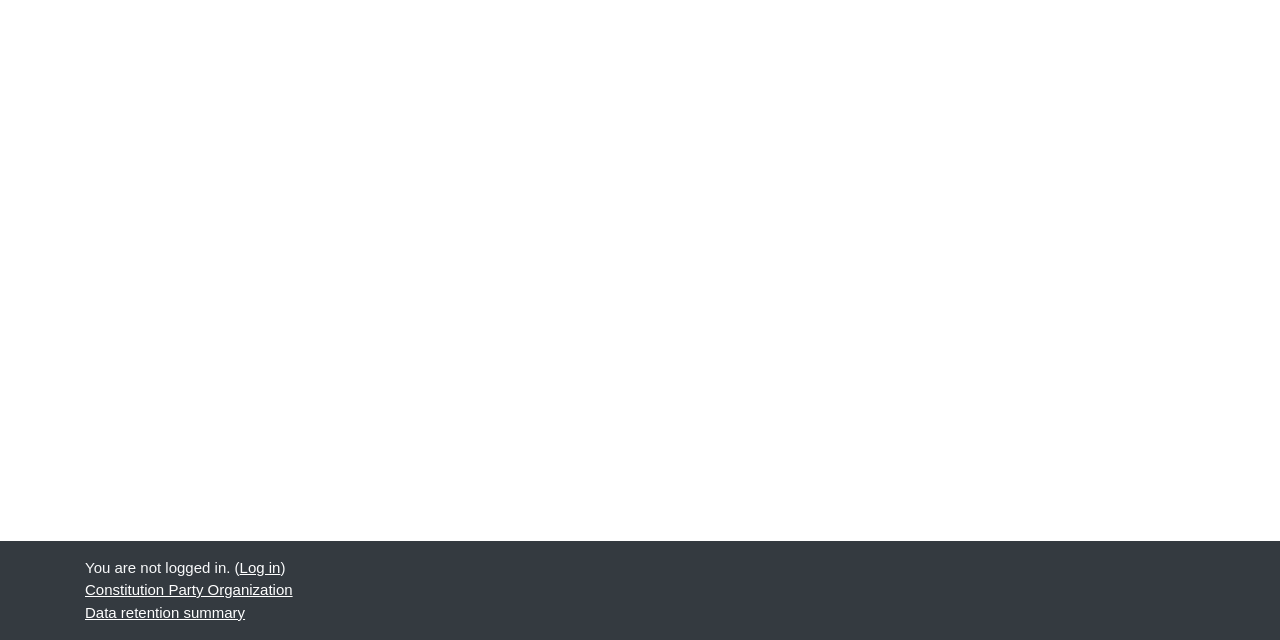Identify the bounding box for the UI element described as: "Log in". The coordinates should be four float numbers between 0 and 1, i.e., [left, top, right, bottom].

[0.187, 0.873, 0.219, 0.899]